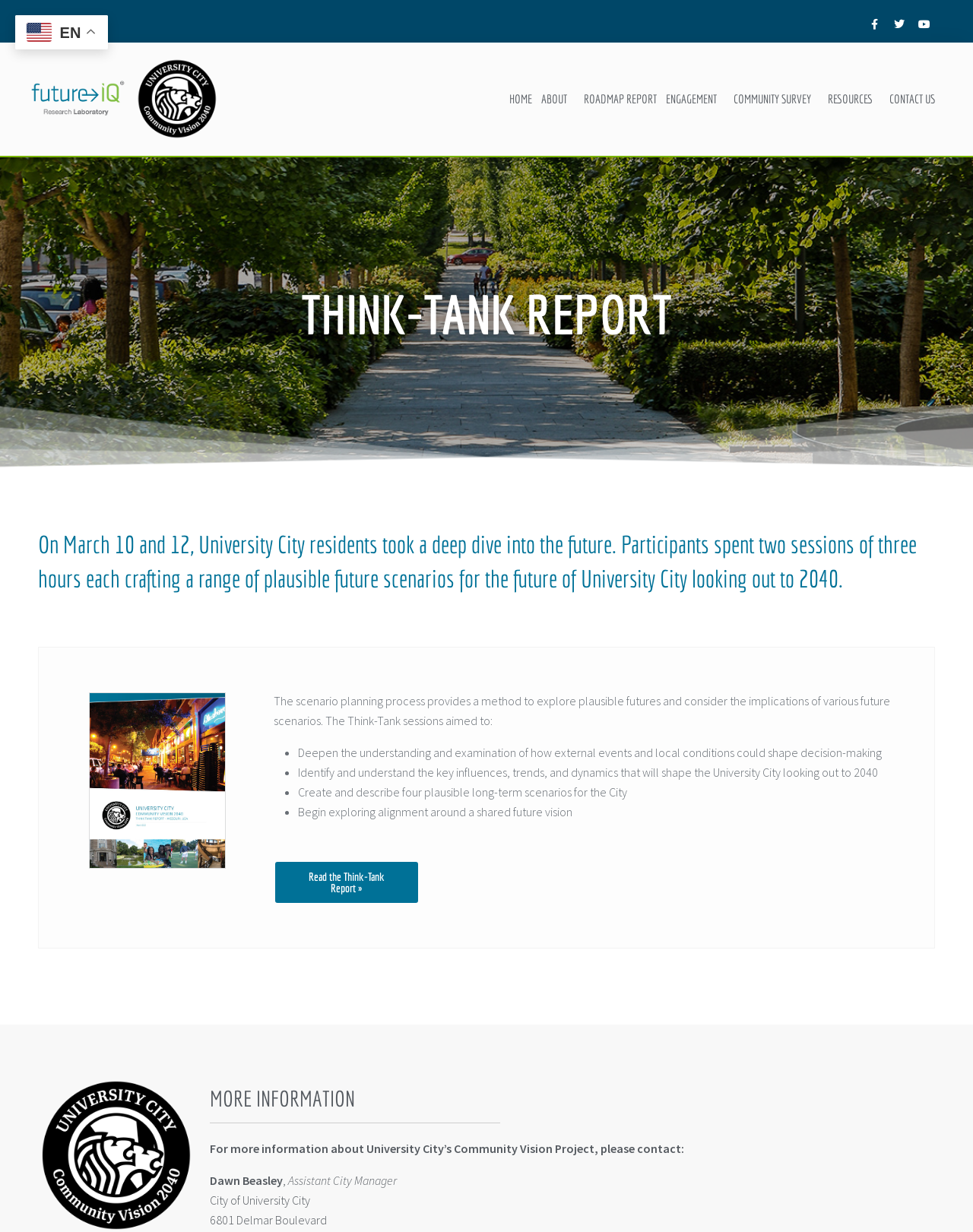Find and indicate the bounding box coordinates of the region you should select to follow the given instruction: "Go to the HOME page".

[0.519, 0.067, 0.552, 0.094]